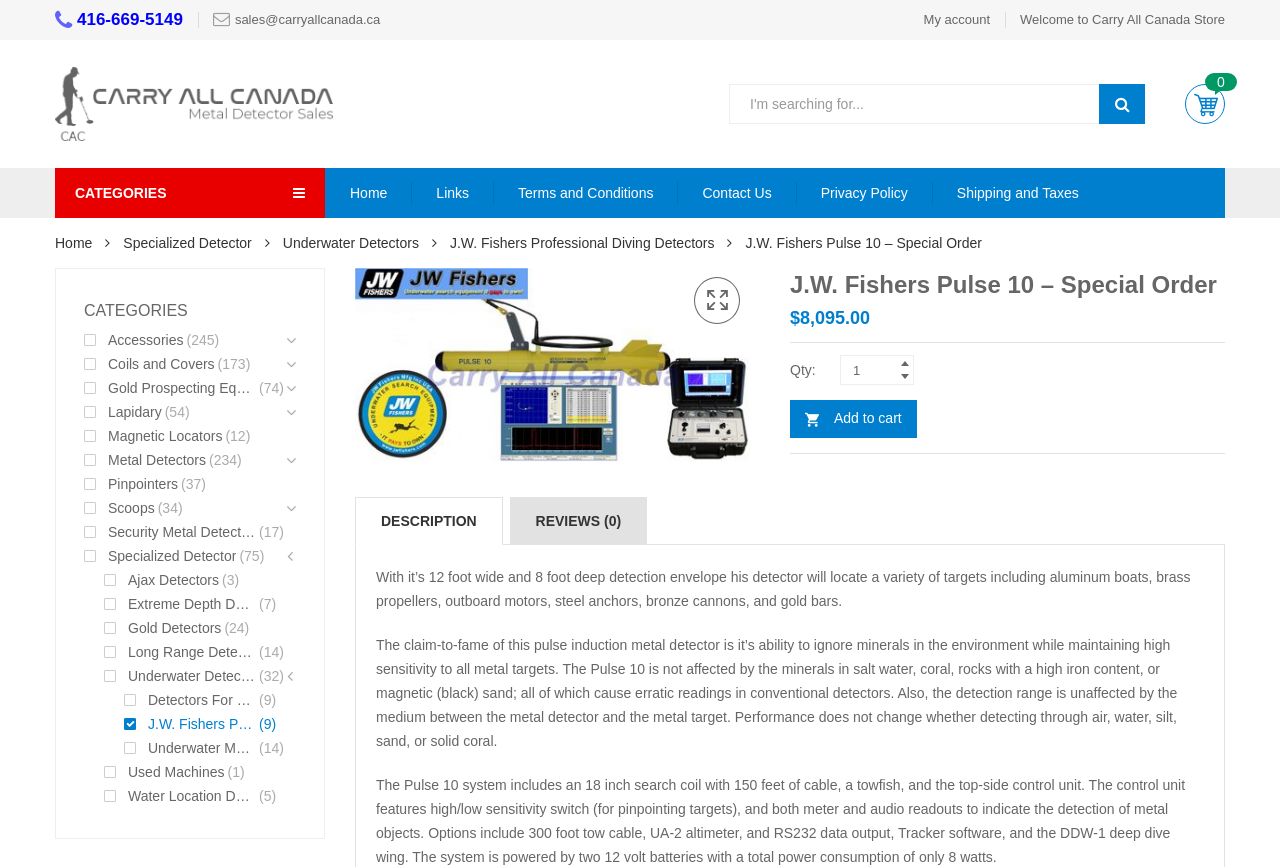Produce an elaborate caption capturing the essence of the webpage.

This webpage is about a product called J.W. Fishers Pulse 10, a specialized detector. At the top of the page, there are several links, including "My account", "Welcome to Carry All Canada Store", and a search bar with a button. Below this, there is a logo of Carryallcanada and a navigation menu with links to "Home", "Links", "Terms and Conditions", "Contact Us", "Privacy Policy", and "Shipping and Taxes".

On the left side of the page, there is a list of categories, including "Home", "Specialized Detector", "Underwater Detectors", and "J.W. Fishers Professional Diving Detectors". Below this, there is a list of subcategories, including "Accessories", "Coils and Covers", "Gold Prospecting Equipment", and many others.

In the main content area, there is a heading "J.W. Fishers Pulse 10 – Special Order" and a price of $8,095.00. Below this, there is a description of the product, which is a pulse induction metal detector that can locate various targets, including aluminum boats, brass propellers, and gold bars. The detector is able to ignore minerals in the environment and has a high sensitivity to all metal targets.

There are three tabs below the description: "DESCRIPTION", "REVIEWS (0)", and others. The "DESCRIPTION" tab is selected by default and displays a detailed description of the product, including its features and specifications.

On the right side of the page, there is a button to add the product to the cart and a quantity input field. Above this, there is a link to the product image.